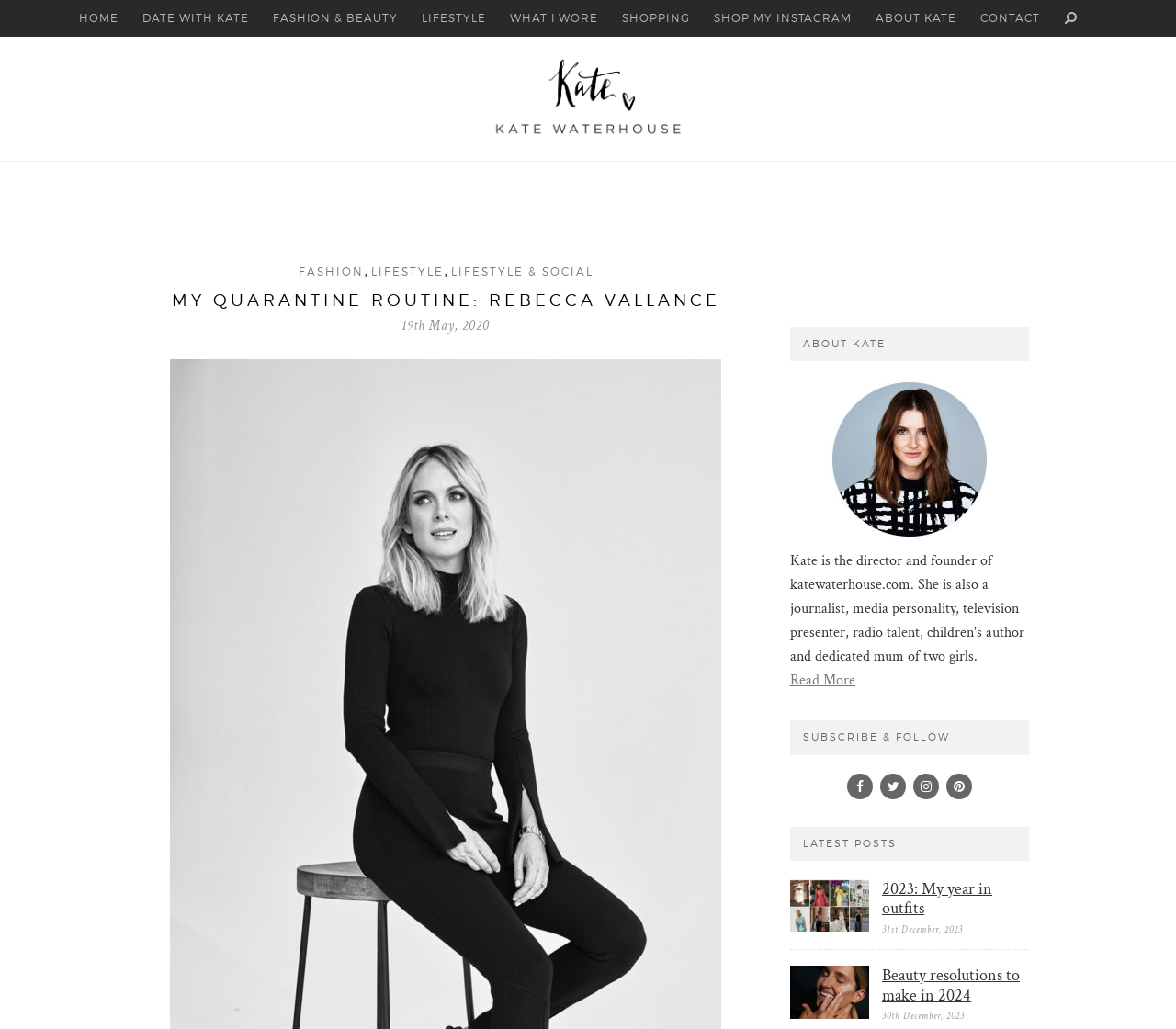Can you determine the bounding box coordinates of the area that needs to be clicked to fulfill the following instruction: "check about Kate"?

[0.672, 0.318, 0.875, 0.351]